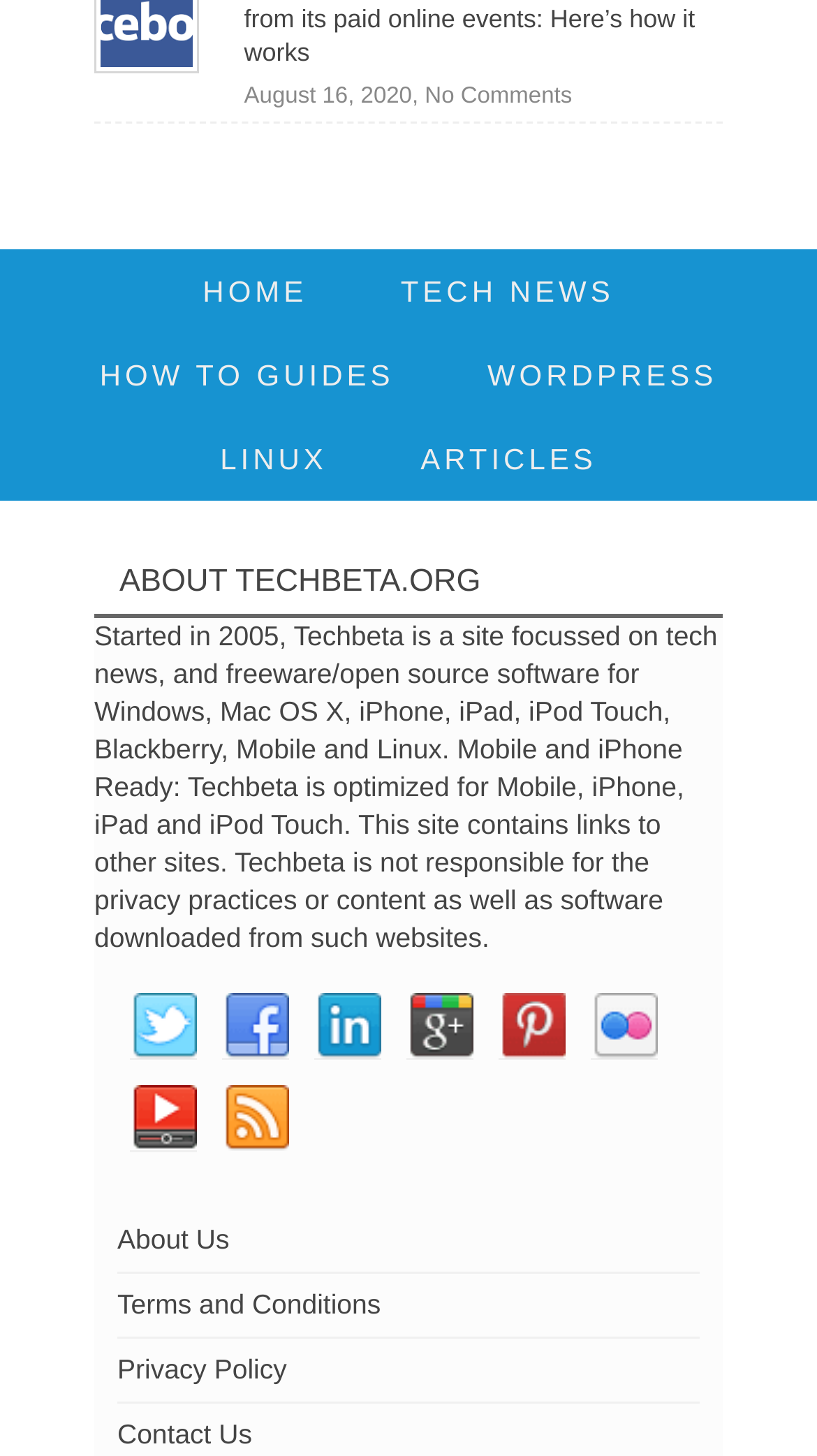Find the bounding box coordinates for the area that should be clicked to accomplish the instruction: "contact support".

None